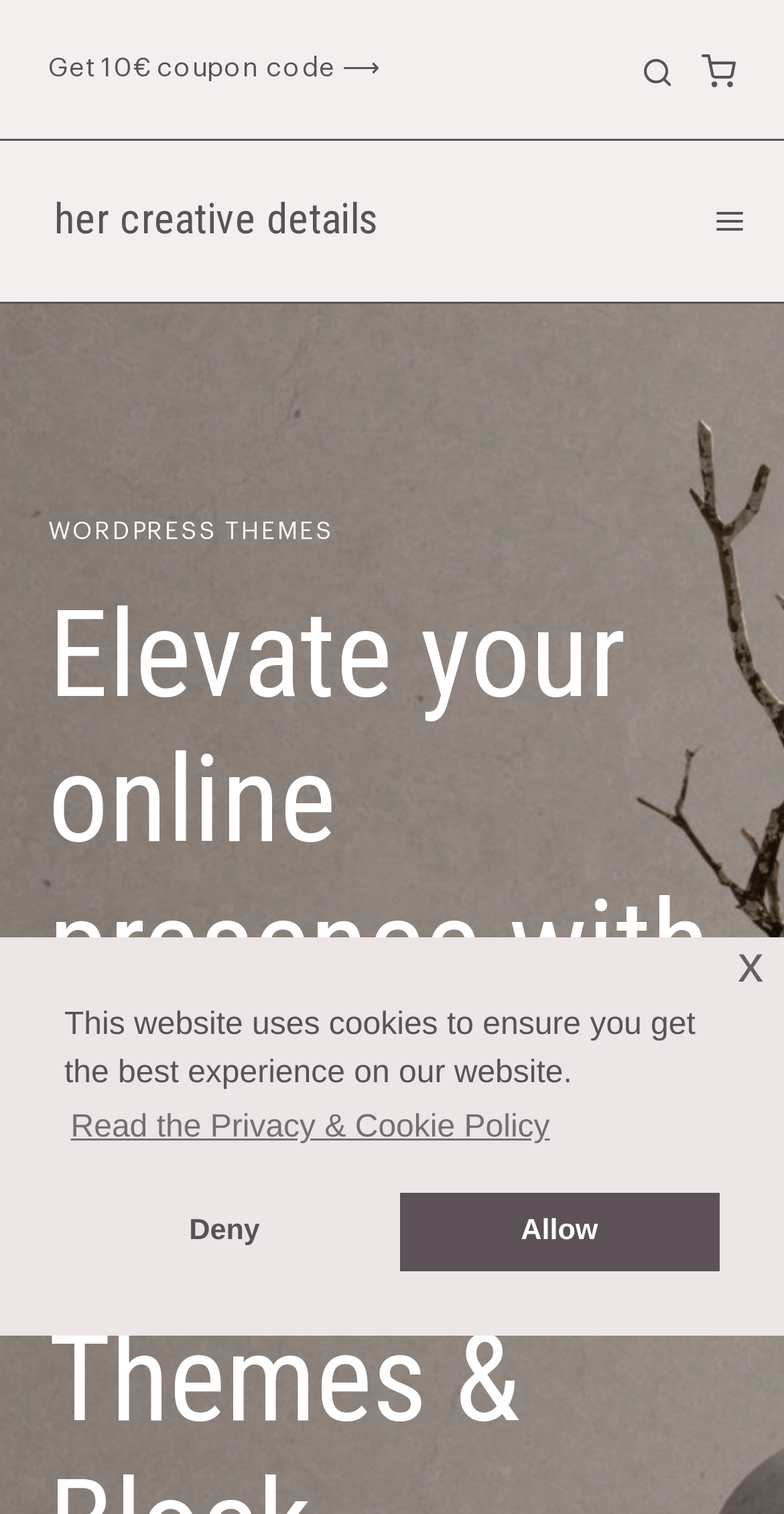Given the description of the UI element: "Toggle Menu", predict the bounding box coordinates in the form of [left, top, right, bottom], with each value being a float between 0 and 1.

[0.87, 0.128, 1.0, 0.164]